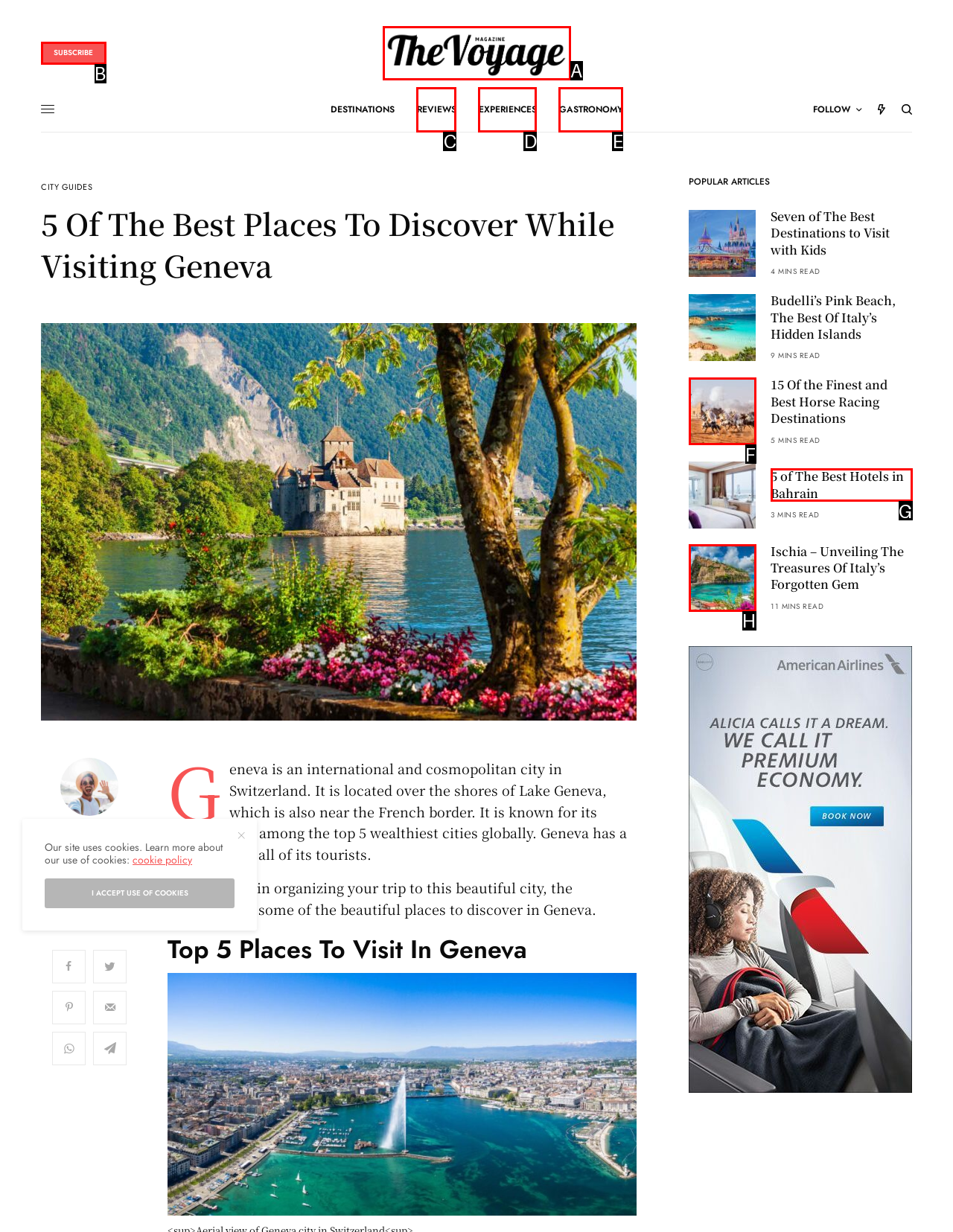Identify the bounding box that corresponds to: Gastronomy
Respond with the letter of the correct option from the provided choices.

E